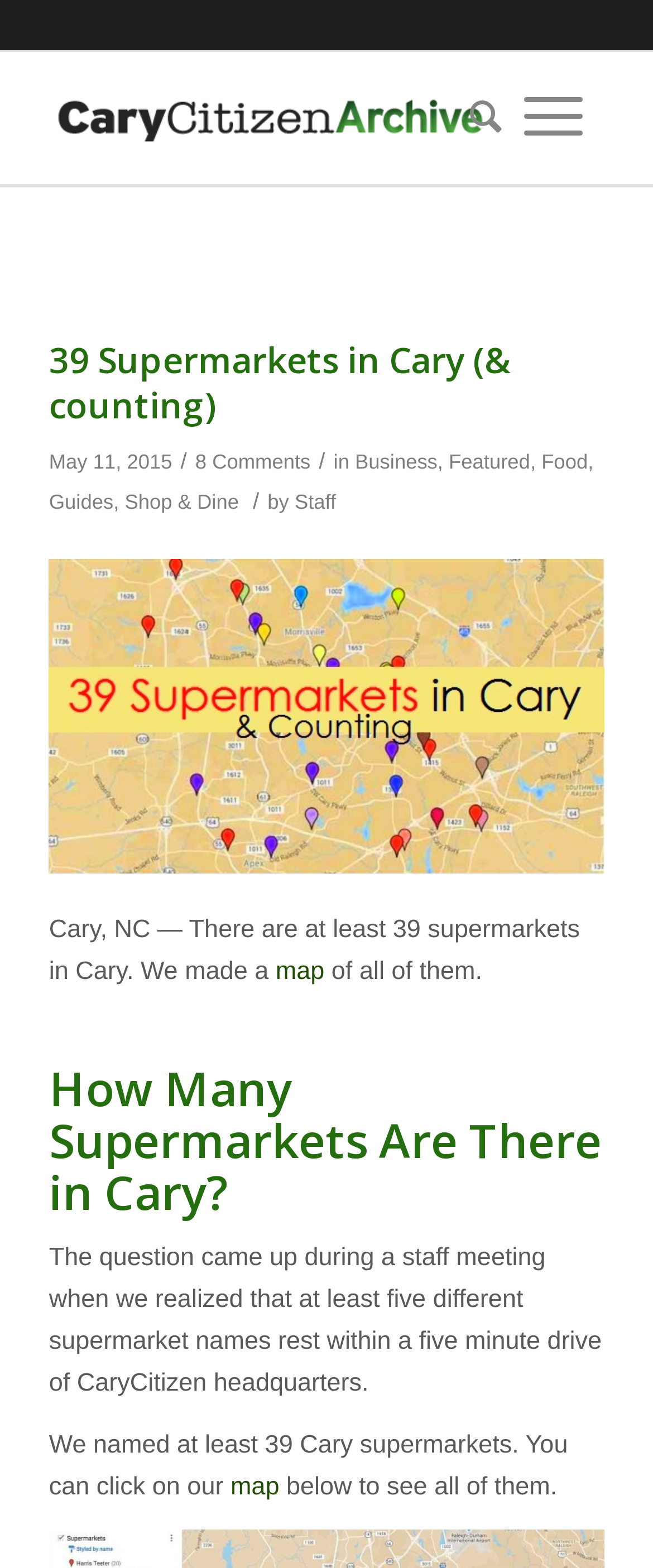Respond to the following question with a brief word or phrase:
What is the number of supermarkets in Cary?

39